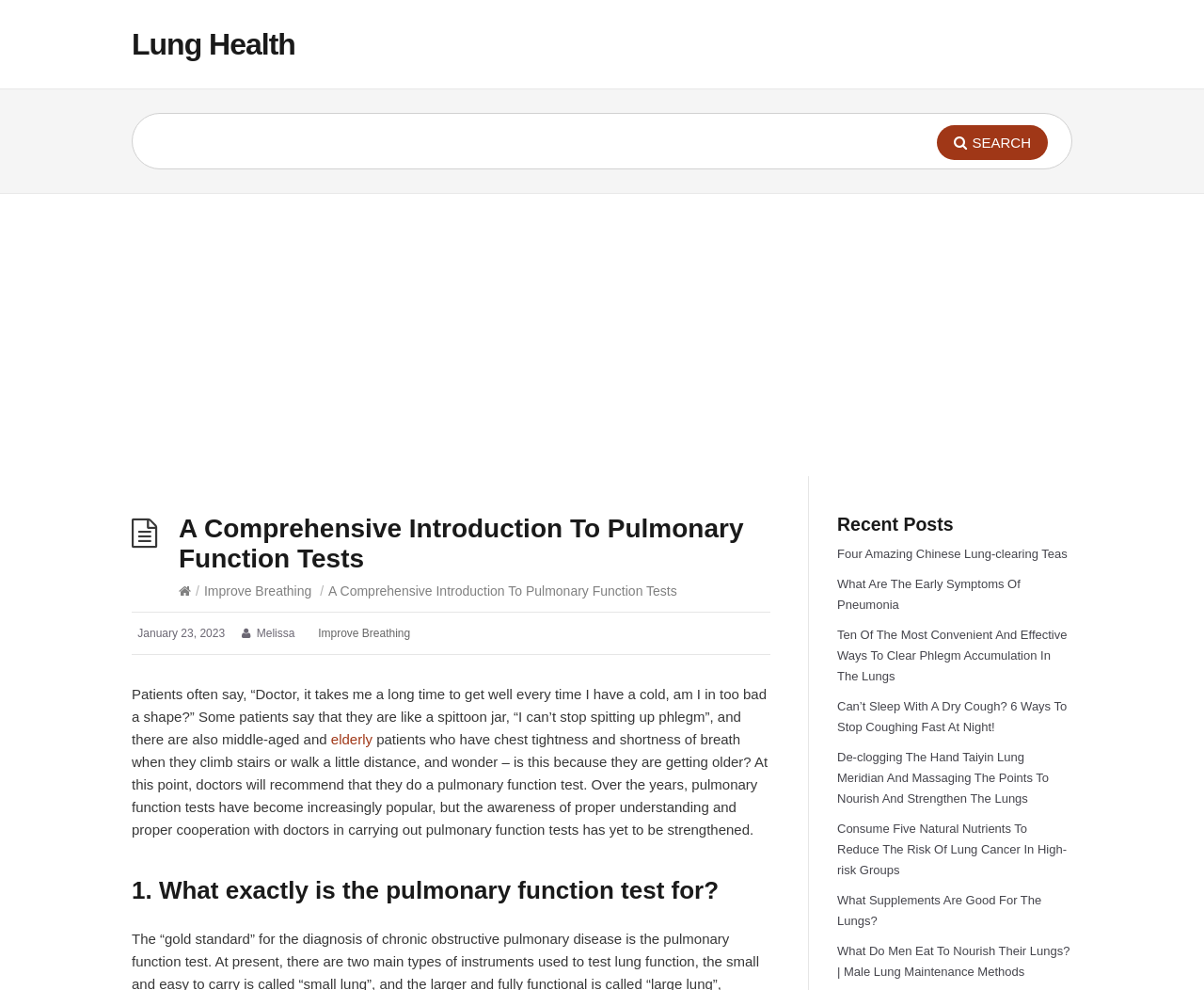Can you give a comprehensive explanation to the question given the content of the image?
What type of content is listed under 'Recent Posts'?

I found that the 'Recent Posts' section lists links to related articles, such as 'Four Amazing Chinese Lung-clearing Teas' and 'What Are The Early Symptoms Of Pneumonia', which suggests that the section provides links to other relevant articles on the website.